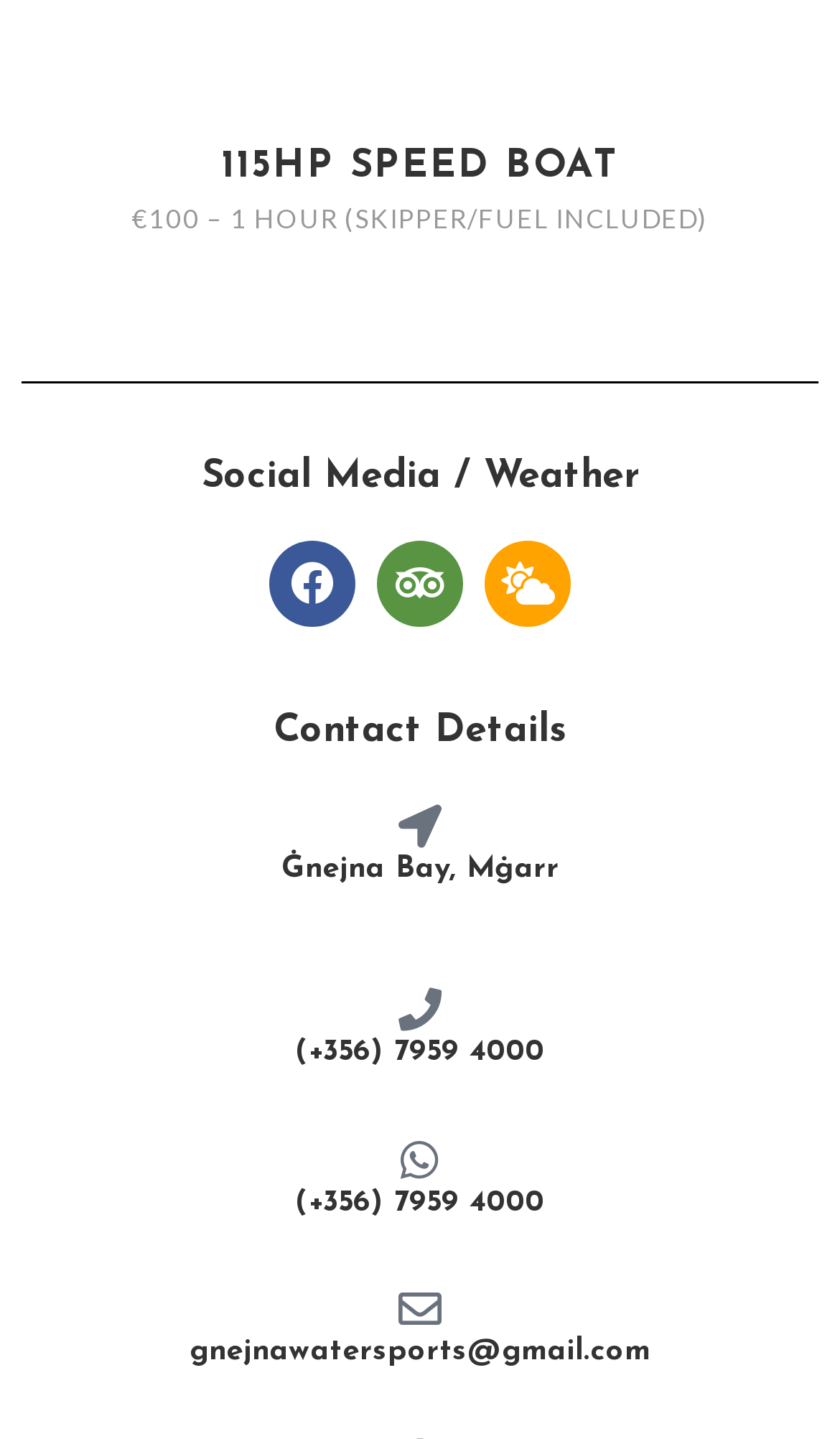Given the webpage screenshot and the description, determine the bounding box coordinates (top-left x, top-left y, bottom-right x, bottom-right y) that define the location of the UI element matching this description: (+356) 7959 4000

[0.026, 0.717, 0.974, 0.746]